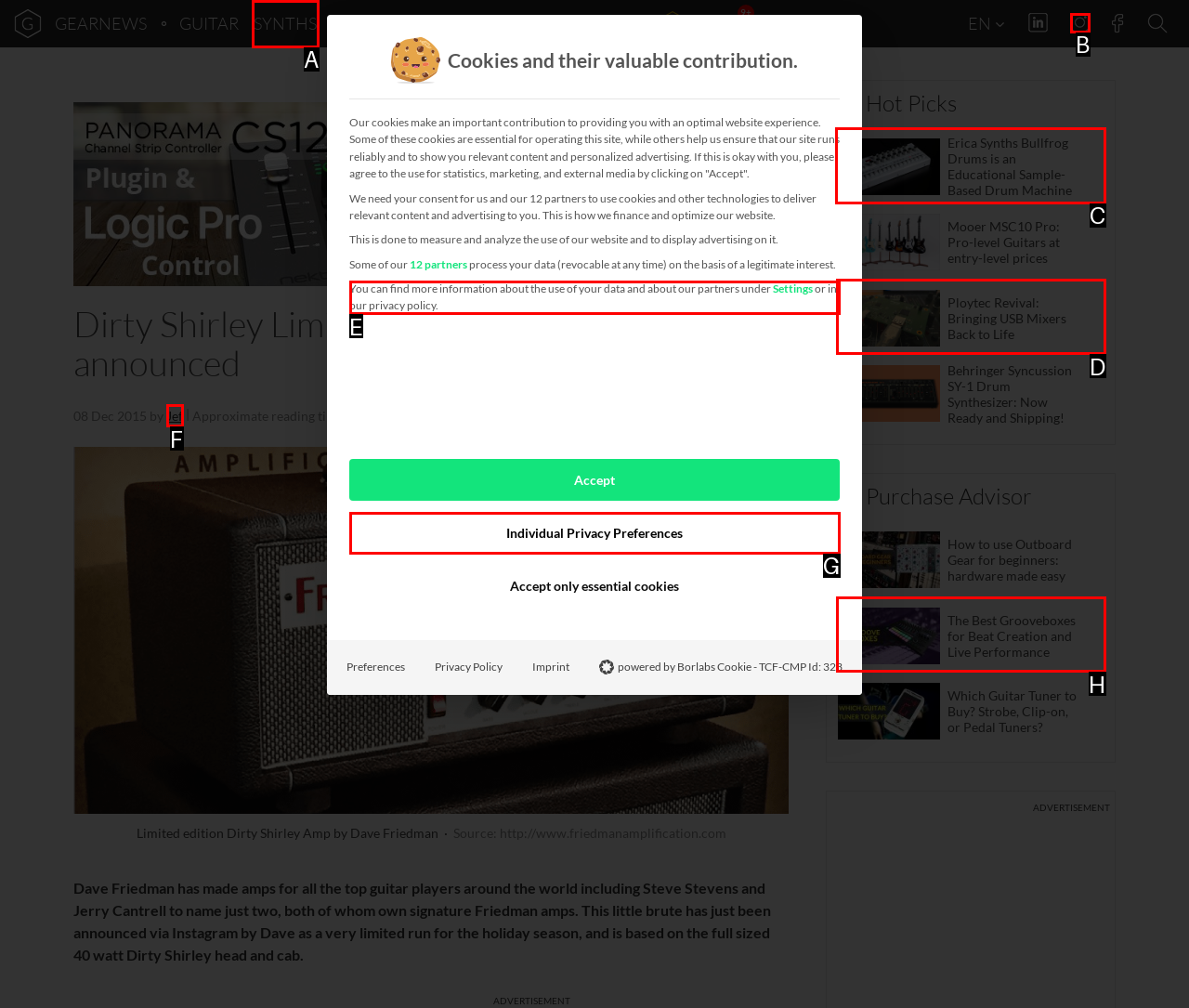Determine which option you need to click to execute the following task: Check out Erica Synths Bullfrog Drums. Provide your answer as a single letter.

C